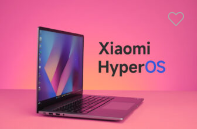How many devices will HyperOS be expanded to?
Examine the image and give a concise answer in one word or a short phrase.

Over 80